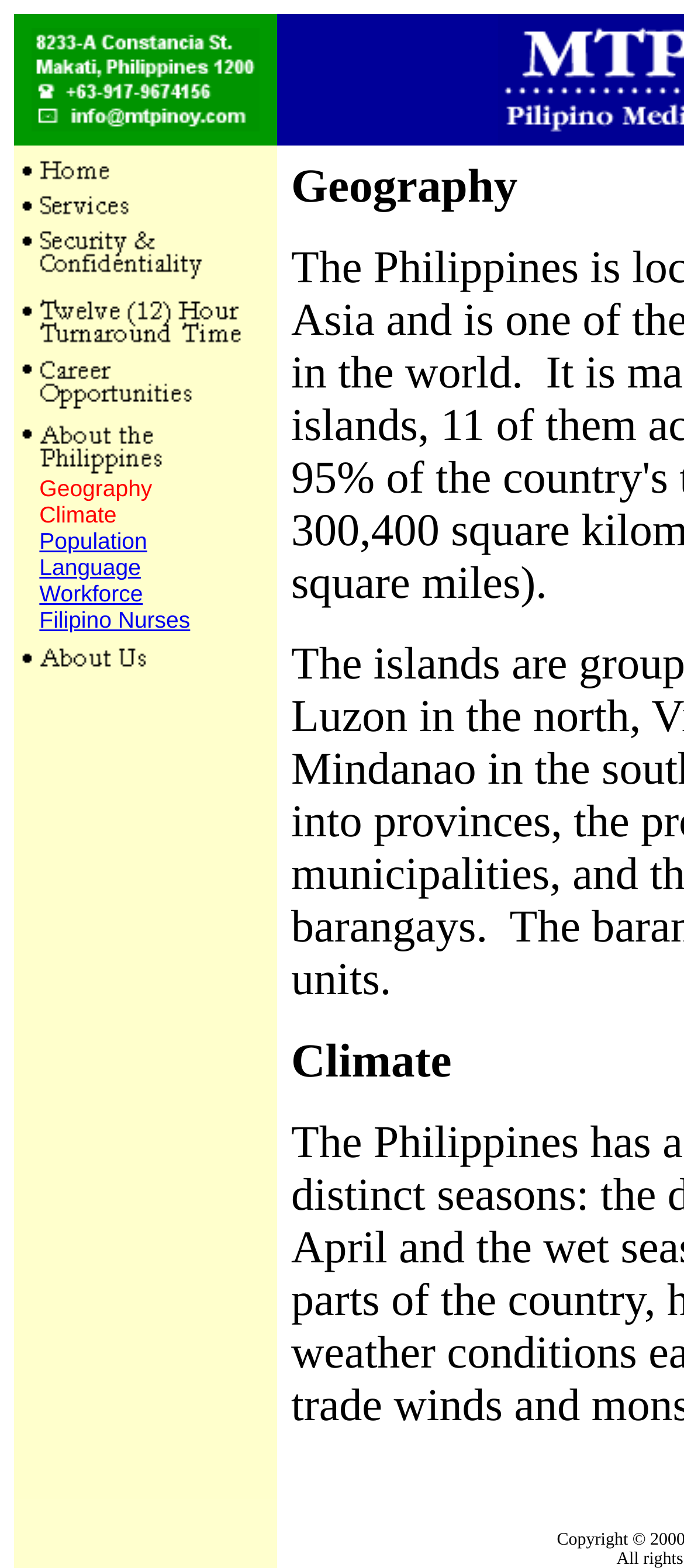Summarize the webpage with intricate details.

The webpage is about Pilipino Medical Transcription Services (Philippines), Inc. At the top left, there is an "Email Us!" link with an accompanying image. Below it, there is a horizontal menu bar with several links, including "Home", "Services", "Security & Confidentiality", "12 Hour TAT", "Career Opportunities", and "About Us". Each link has an associated image. 

To the right of the "About Us" link, there is a section about the Philippines, which includes several subheadings: "Geography", "Climate", "Population", "Language", "Workforce", and "Filipino Nurses". These subheadings are arranged vertically, with some empty space in between. The "About the Philippines" section is separated from the menu bar by a small gap.